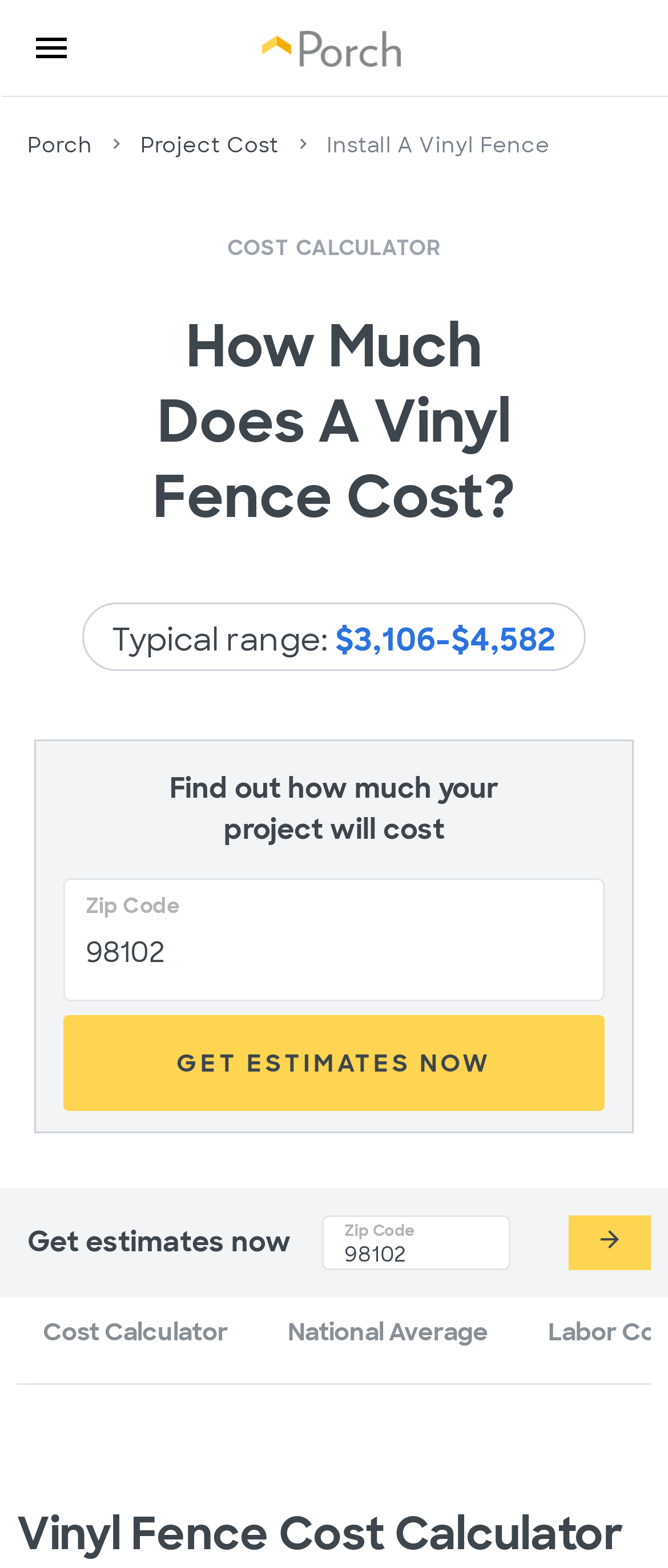Using floating point numbers between 0 and 1, provide the bounding box coordinates in the format (top-left x, top-left y, bottom-right x, bottom-right y). Locate the UI element described here: title="Twitter"

None